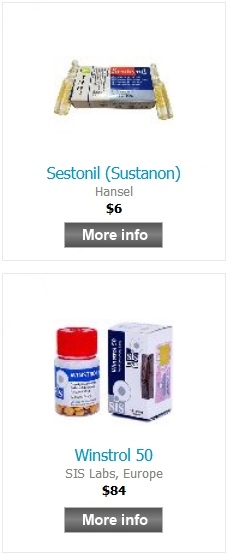Answer the question with a brief word or phrase:
What is the purpose of the 'More info' button?

To provide further details